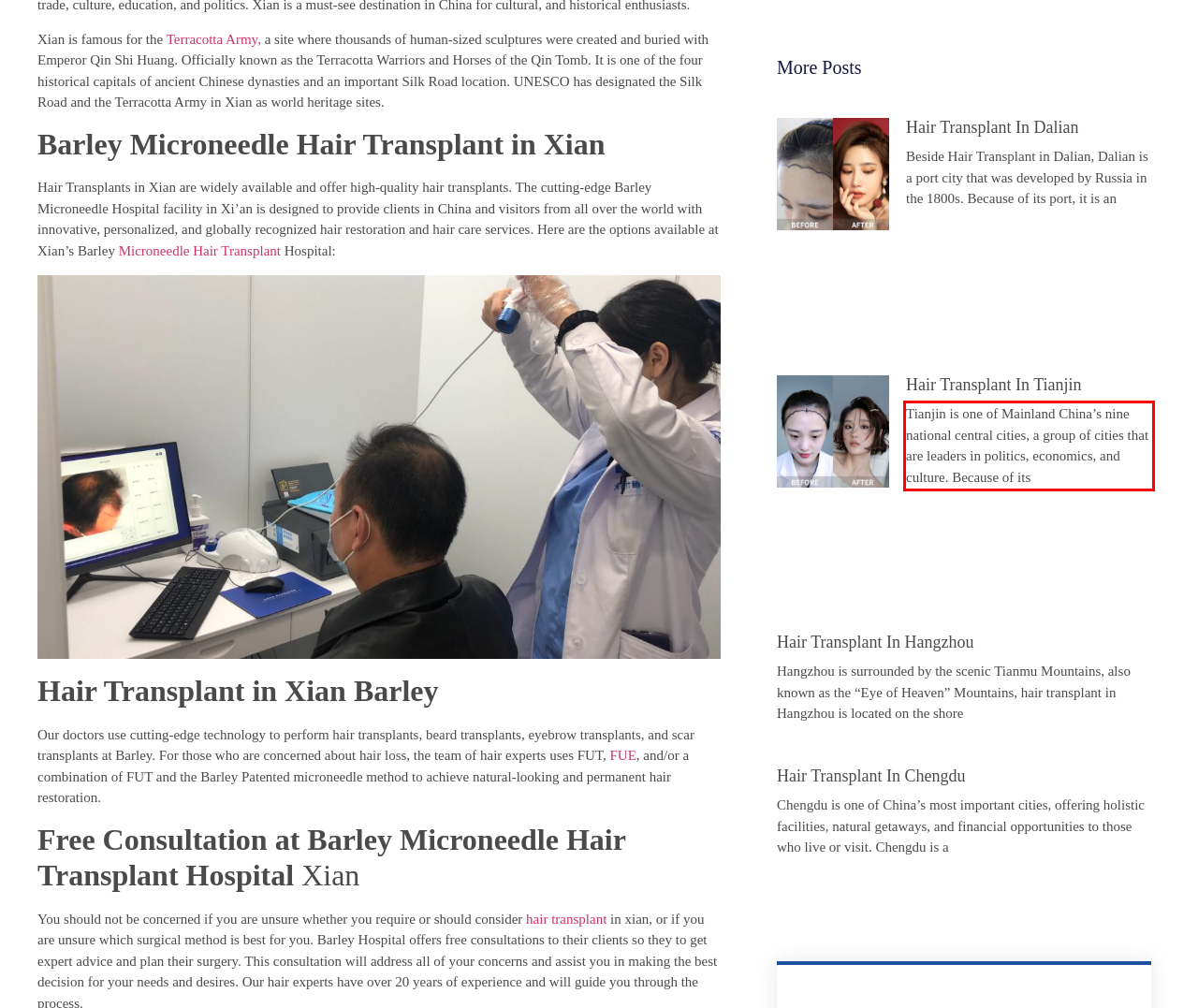Given the screenshot of a webpage, identify the red rectangle bounding box and recognize the text content inside it, generating the extracted text.

Tianjin is one of Mainland China’s nine national central cities, a group of cities that are leaders in politics, economics, and culture. Because of its